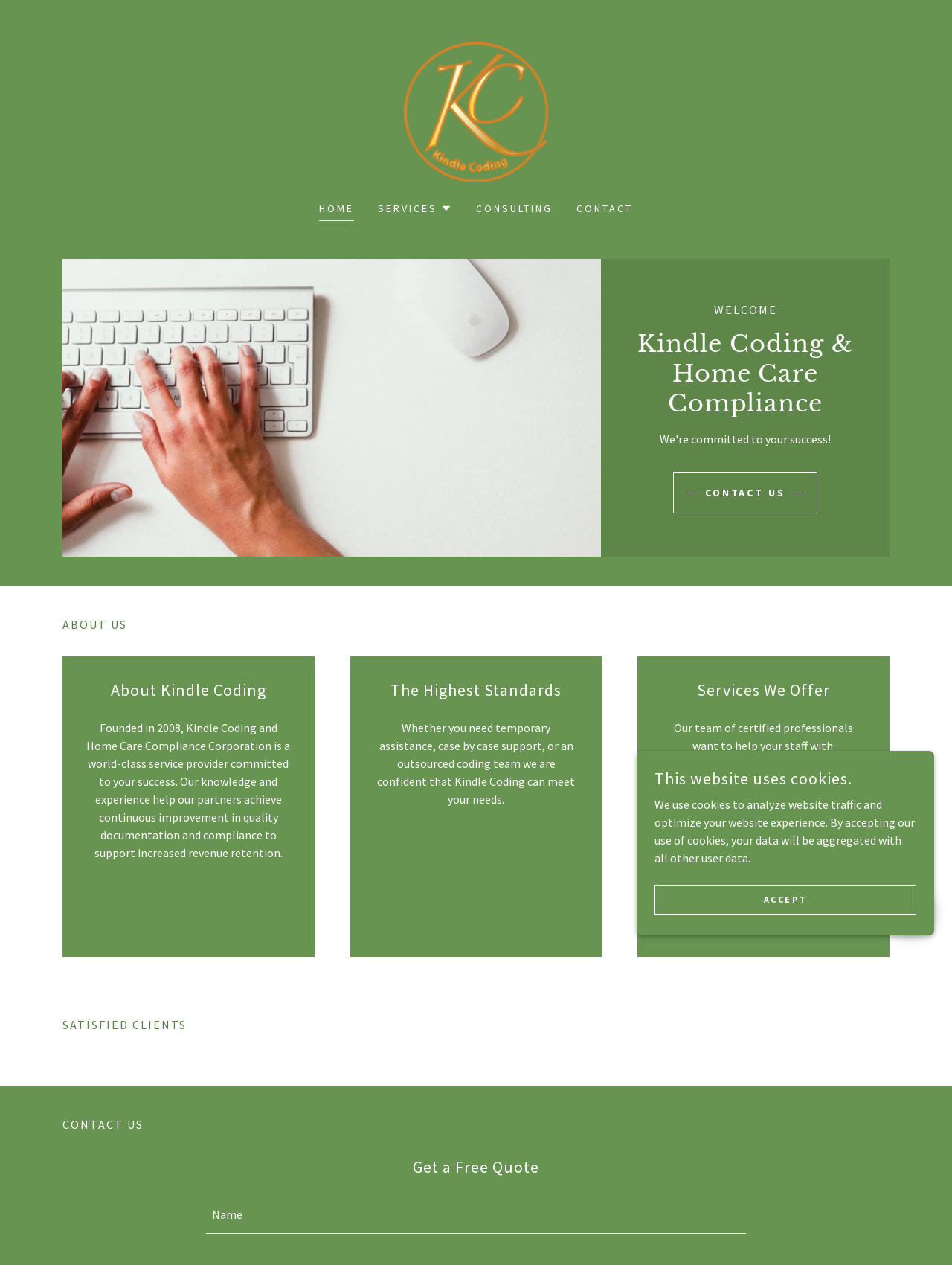Indicate the bounding box coordinates of the element that must be clicked to execute the instruction: "Click the HOME link". The coordinates should be given as four float numbers between 0 and 1, i.e., [left, top, right, bottom].

[0.335, 0.158, 0.372, 0.175]